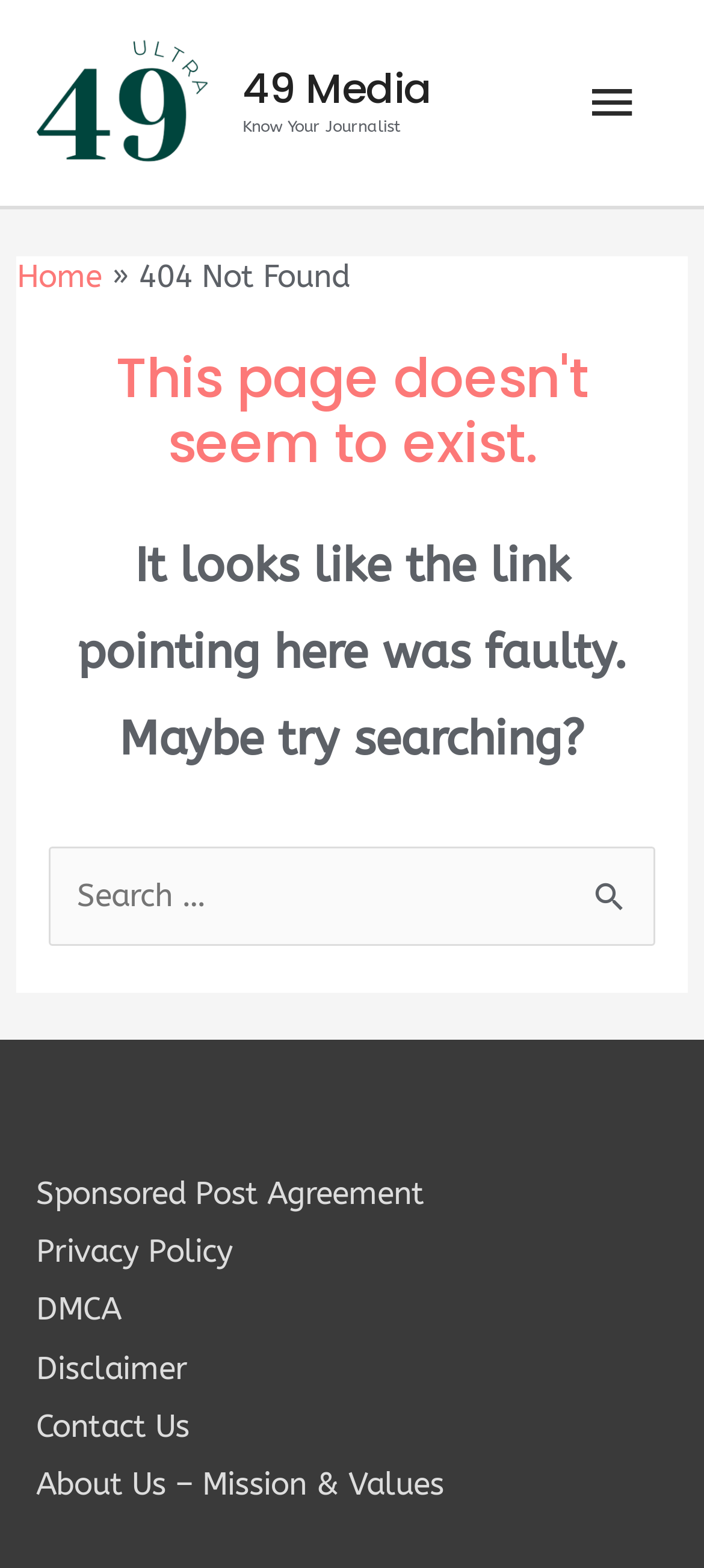Describe all the key features of the webpage in detail.

This webpage is a 404 error page from 49 Media. At the top left, there is a logo of 49 Media, which is an image with a link to the main page. Below the logo, there is a link to 49 Media and a text "Know Your Journalist". 

On the top right, there is a main menu button with an icon. Below the main menu button, there is a navigation section with breadcrumbs, which includes a link to the home page and a text "404 Not Found". 

In the middle of the page, there is a header section with a heading that says "This page doesn't seem to exist." Below the heading, there is a paragraph of text that says "It looks like the link pointing here was faulty. Maybe try searching?" 

Below the paragraph, there is a search section with a search box and a search button. The search box has a label "Search for:". 

At the bottom of the page, there is a menu section with several links, including "Sponsored Post Agreement", "Privacy Policy", "DMCA", "Disclaimer", "Contact Us", and "About Us – Mission & Values".